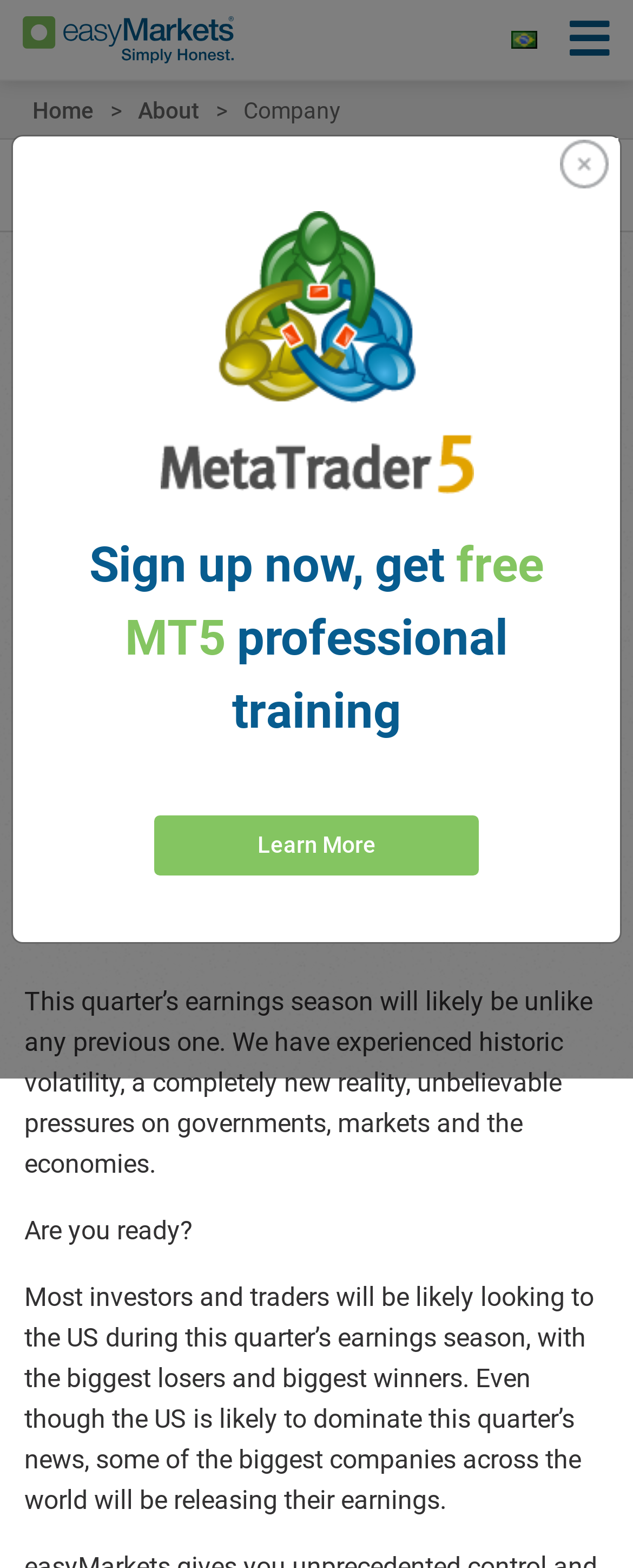Please determine the bounding box coordinates for the element that should be clicked to follow these instructions: "Click the 'Toggle navigation' button".

[0.9, 0.01, 0.964, 0.04]